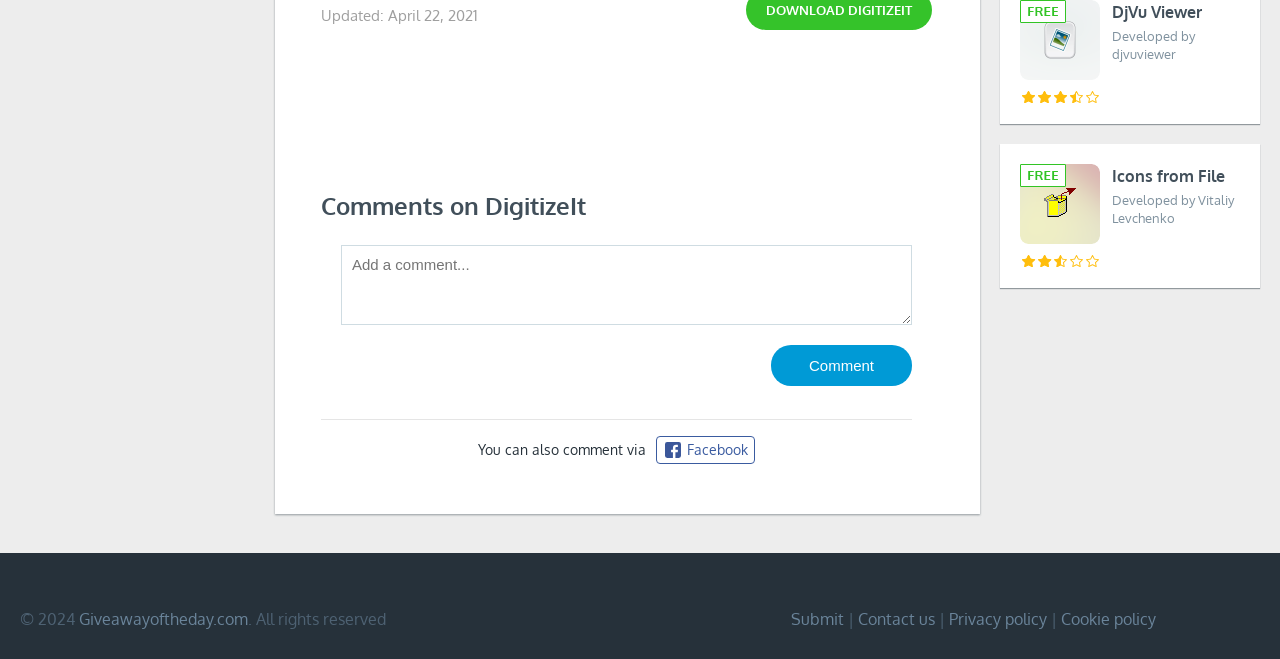Refer to the image and offer a detailed explanation in response to the question: How many ways can users comment?

Users can comment in two ways: by using the 'Comment' button below the textbox, or by clicking on the 'Facebook' link, which suggests that users can also comment via Facebook.